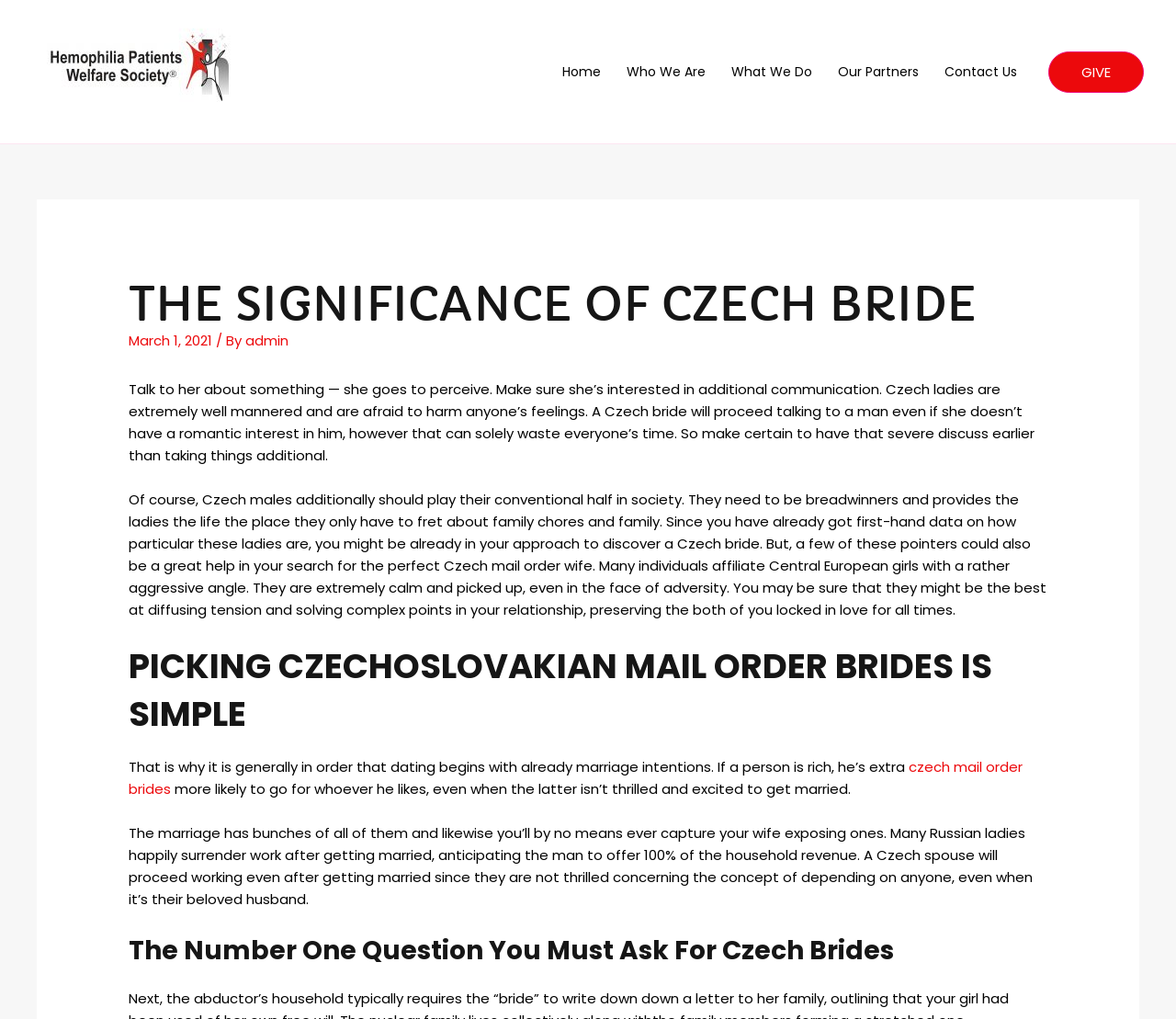Determine the bounding box coordinates of the region that needs to be clicked to achieve the task: "Click the 'HPWS' link at the top left".

[0.027, 0.06, 0.202, 0.079]